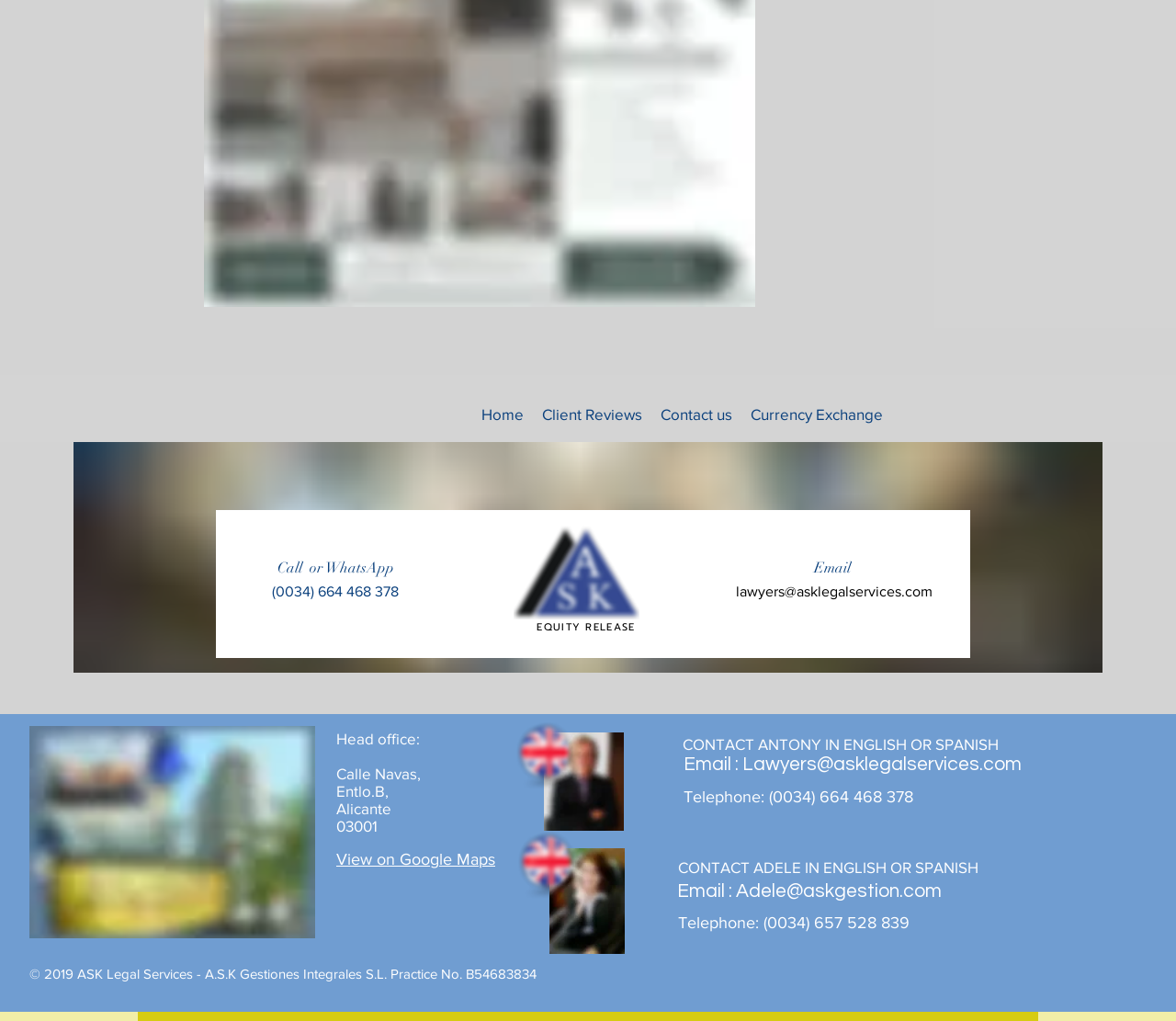Identify the bounding box coordinates for the element that needs to be clicked to fulfill this instruction: "View on Google Maps". Provide the coordinates in the format of four float numbers between 0 and 1: [left, top, right, bottom].

[0.286, 0.833, 0.421, 0.851]